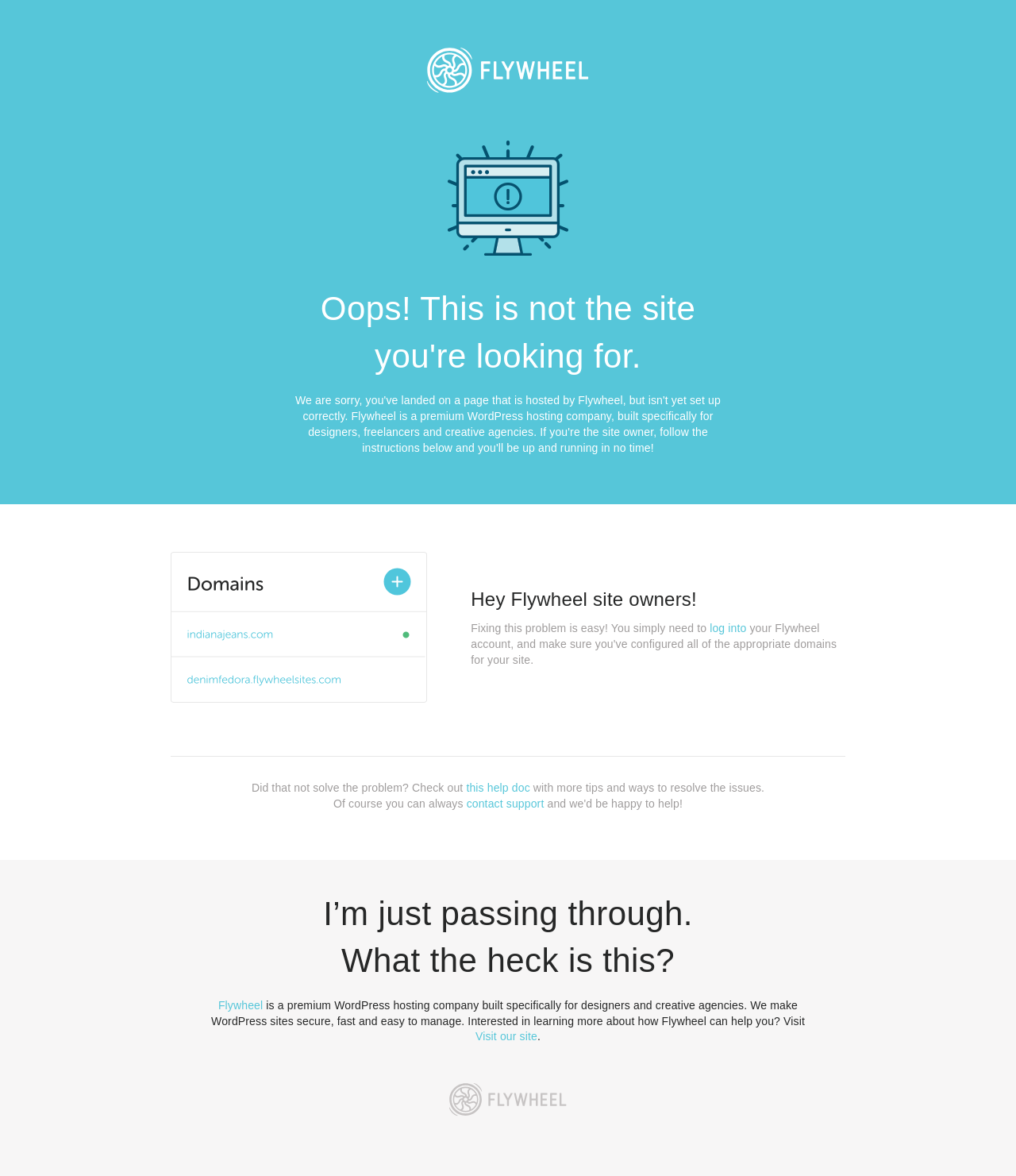Locate the heading on the webpage and return its text.

Oops! This is not the site
you're looking for.